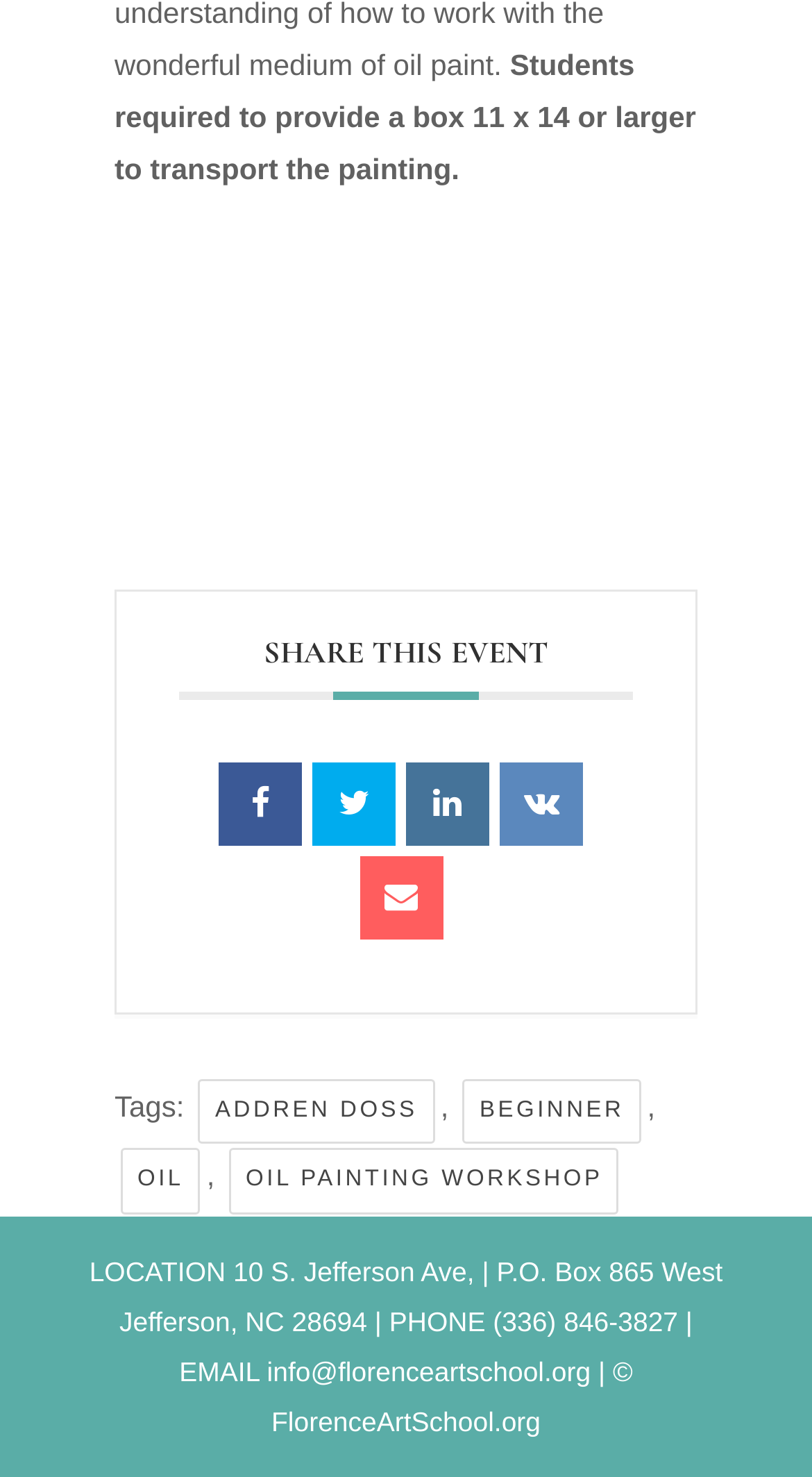Bounding box coordinates are specified in the format (top-left x, top-left y, bottom-right x, bottom-right y). All values are floating point numbers bounded between 0 and 1. Please provide the bounding box coordinate of the region this sentence describes: title="Email"

[0.442, 0.579, 0.545, 0.636]